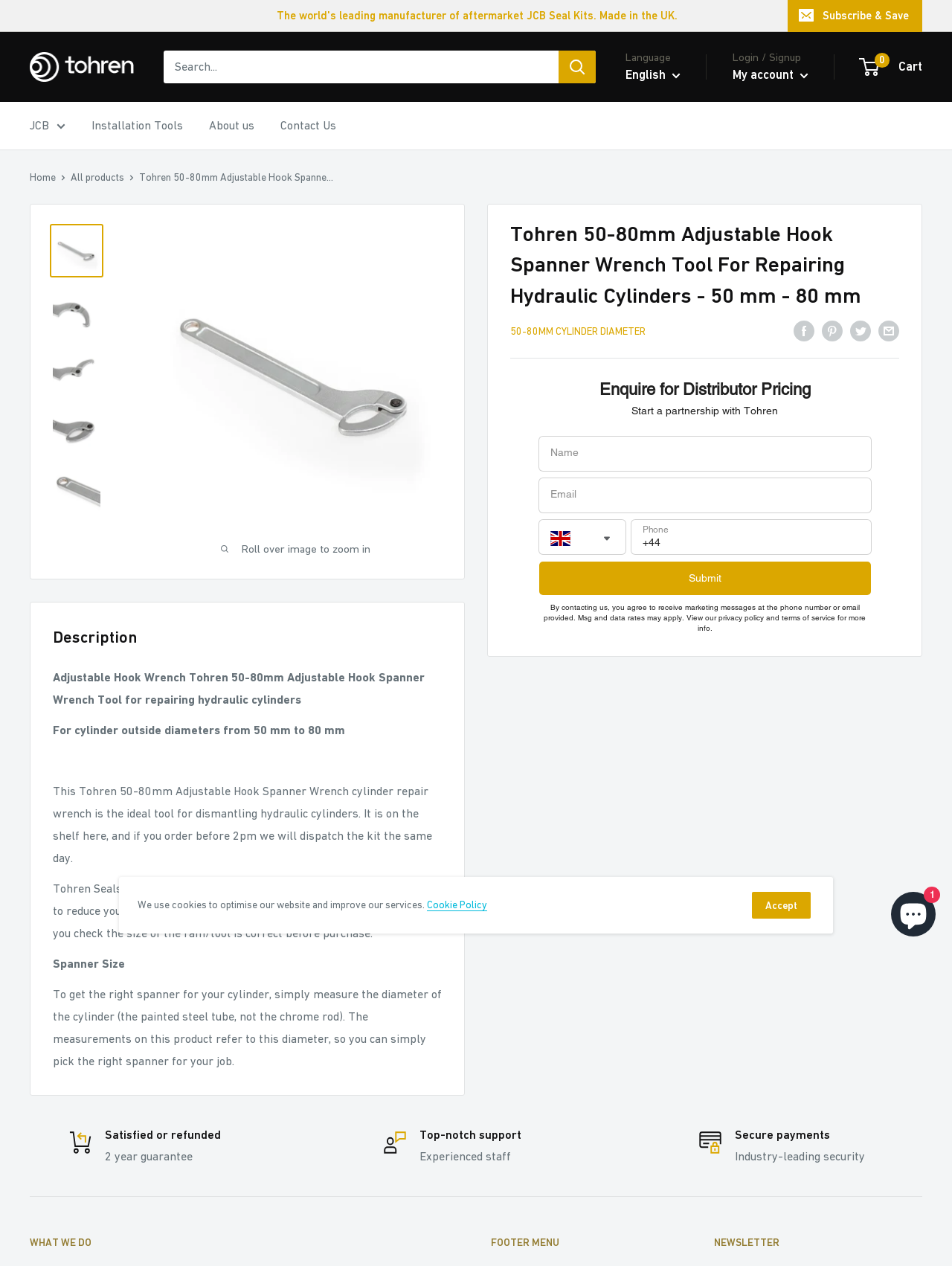How many images of the product are shown on the webpage?
Examine the screenshot and reply with a single word or phrase.

5